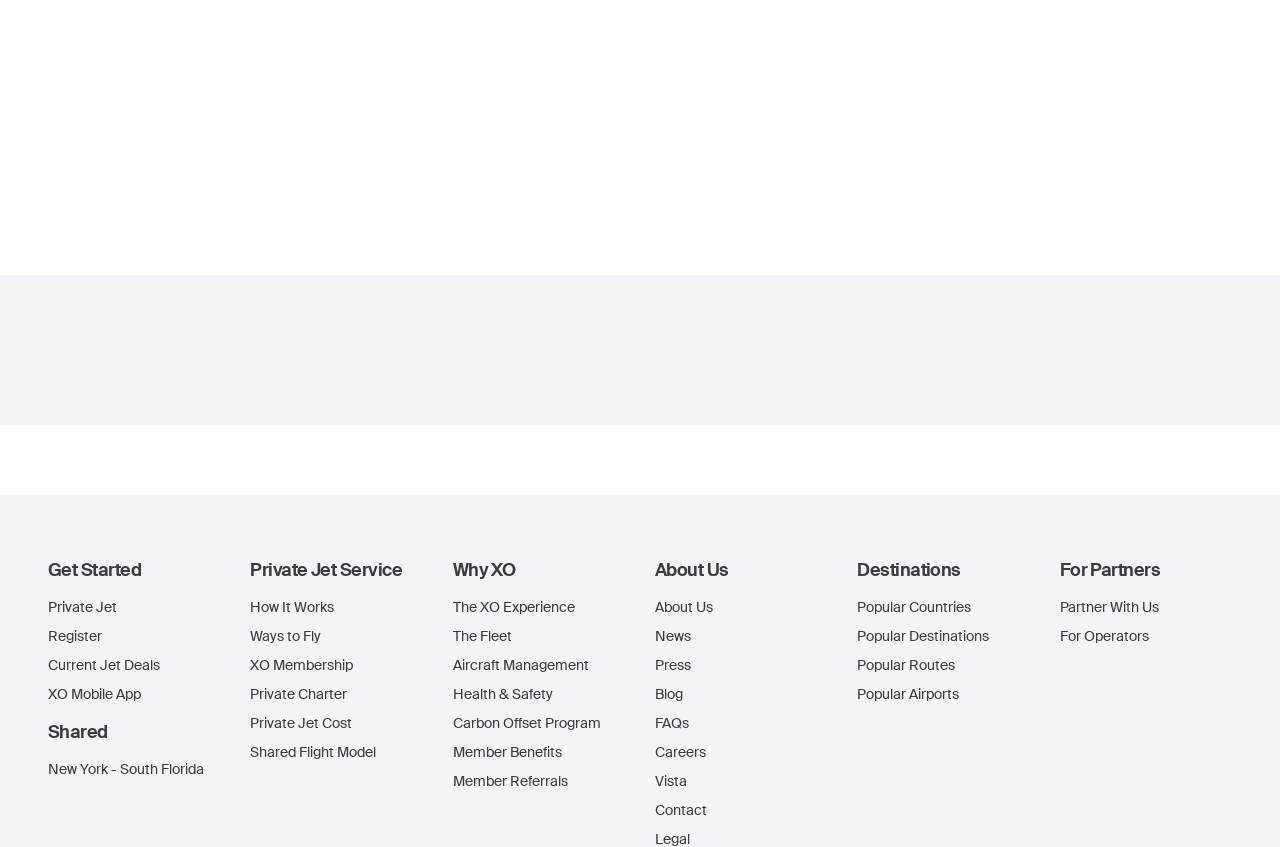Using the elements shown in the image, answer the question comprehensively: What is the last link available under the 'About Us' category?

Under the 'About Us' category, I can see multiple links, including 'About Us', 'News', 'Press', 'Blog', 'FAQs', 'Careers', 'Vista', and 'Contact'. The last link available under this category is 'Contact'.